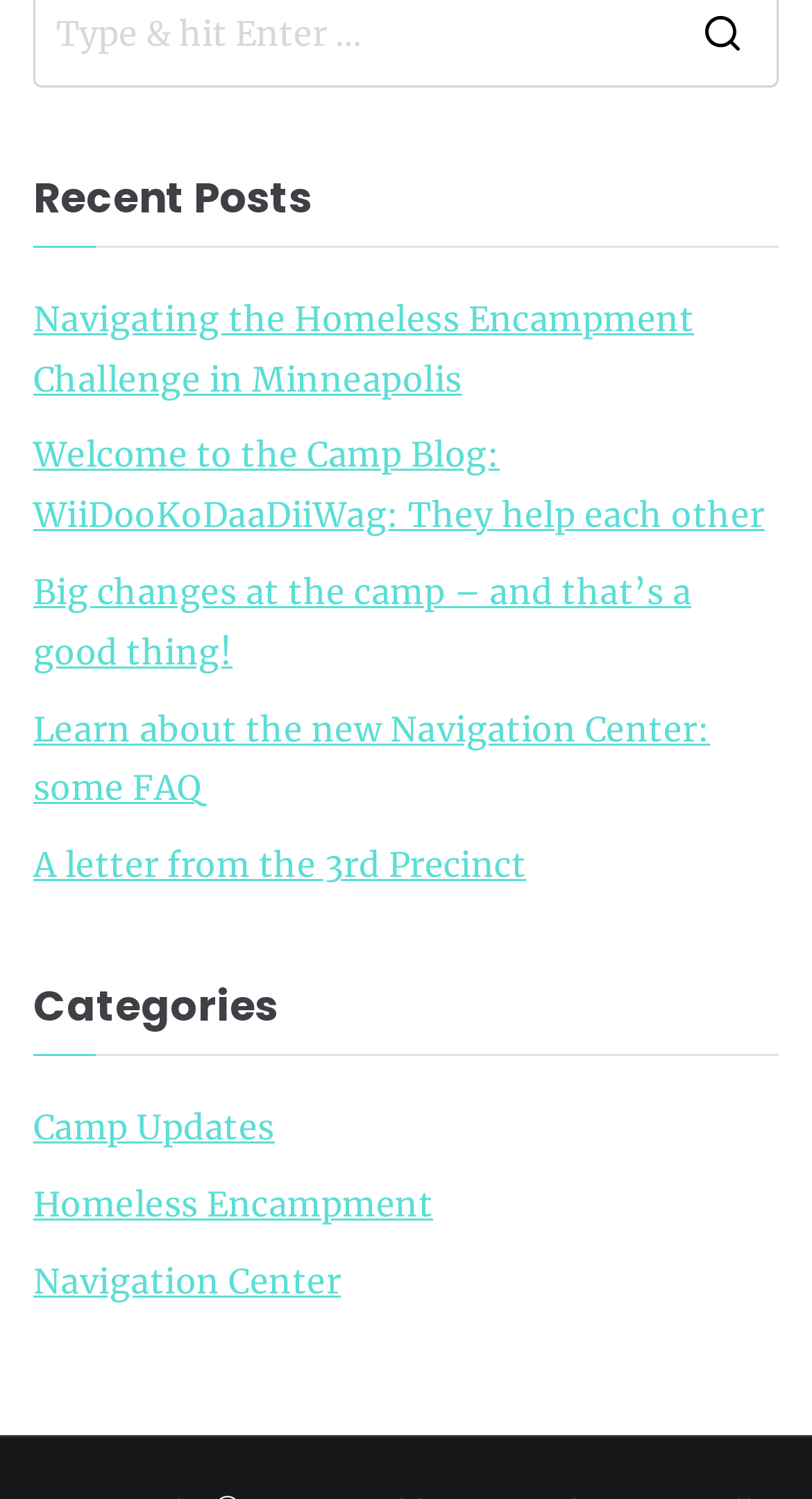Locate the bounding box coordinates of the area to click to fulfill this instruction: "View posts in Camp Updates category". The bounding box should be presented as four float numbers between 0 and 1, in the order [left, top, right, bottom].

[0.041, 0.732, 0.338, 0.772]